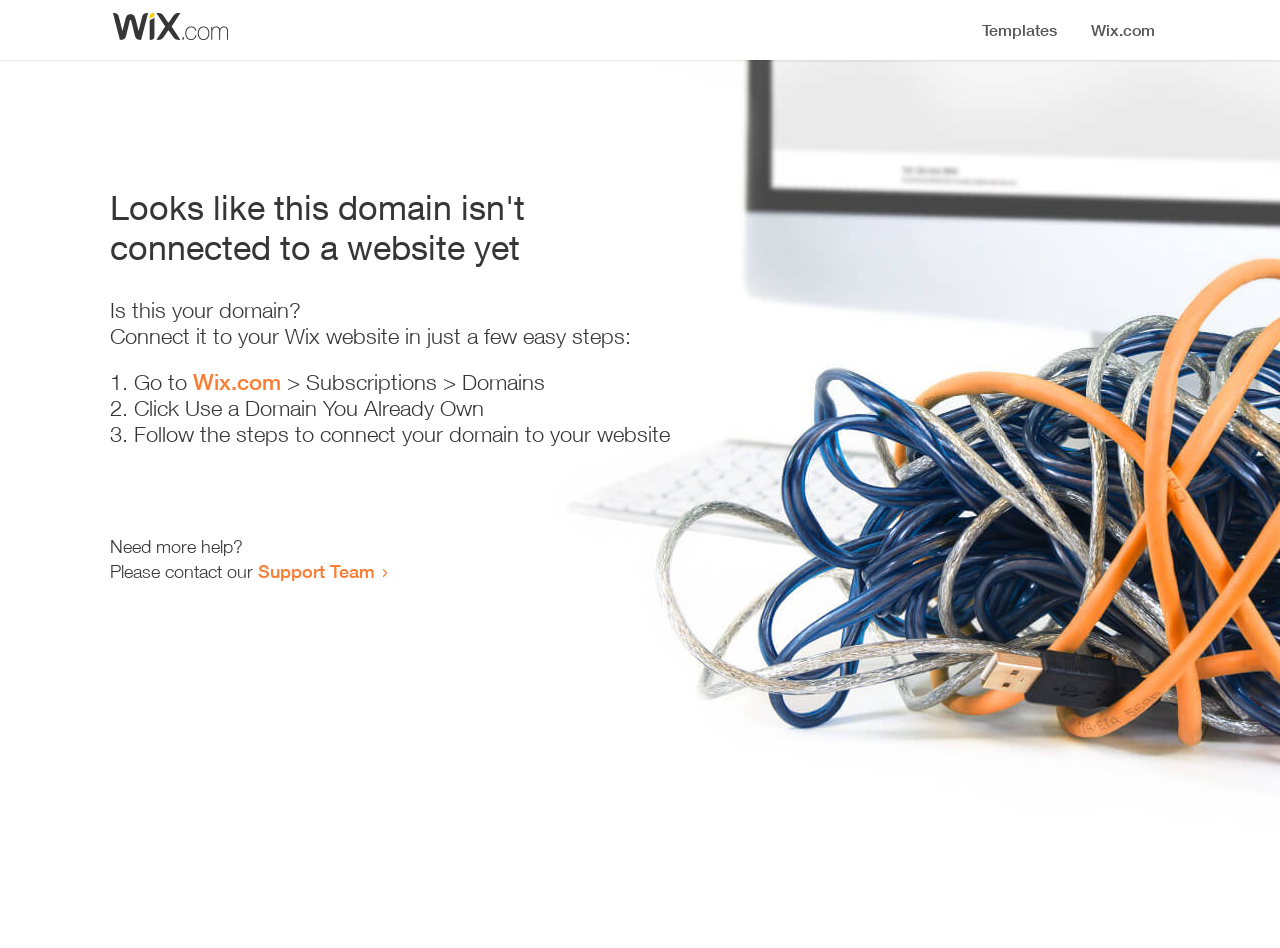Explain the webpage in detail, including its primary components.

The webpage appears to be an error page, indicating that a domain is not connected to a website yet. At the top, there is a small image, likely a logo or icon. Below the image, a prominent heading reads "Looks like this domain isn't connected to a website yet". 

Underneath the heading, there is a series of instructions to connect the domain to a Wix website. The instructions are divided into three steps, each marked with a numbered list marker (1., 2., and 3.). The first step involves going to Wix.com, followed by navigating to Subscriptions and then Domains. The second step is to click "Use a Domain You Already Own", and the third step is to follow the instructions to connect the domain to the website.

At the bottom of the page, there is a section offering additional help, with a message "Need more help?" followed by an invitation to contact the Support Team through a link.